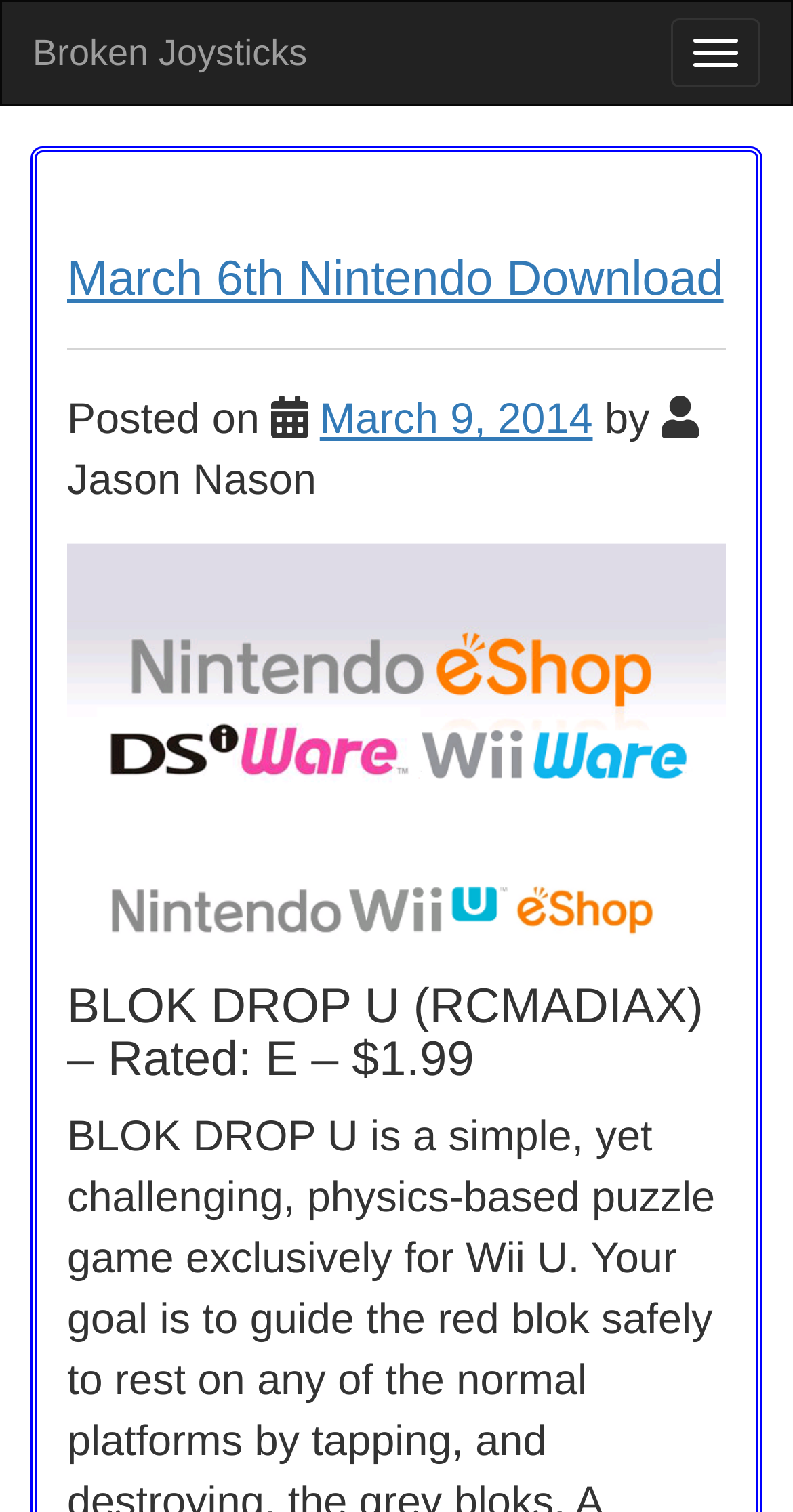What is the platform of BLOK DROP U?
Using the image, give a concise answer in the form of a single word or short phrase.

Wii U